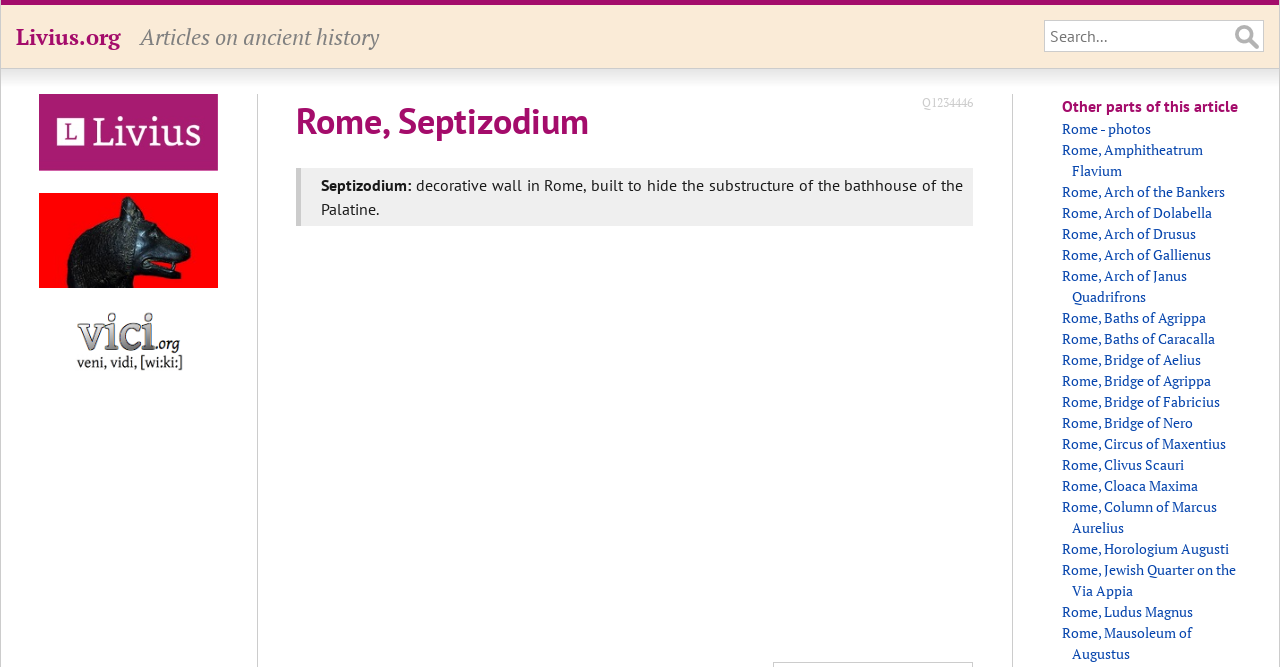Provide the bounding box coordinates in the format (top-left x, top-left y, bottom-right x, bottom-right y). All values are floating point numbers between 0 and 1. Determine the bounding box coordinate of the UI element described as: casino trực tuyến

None